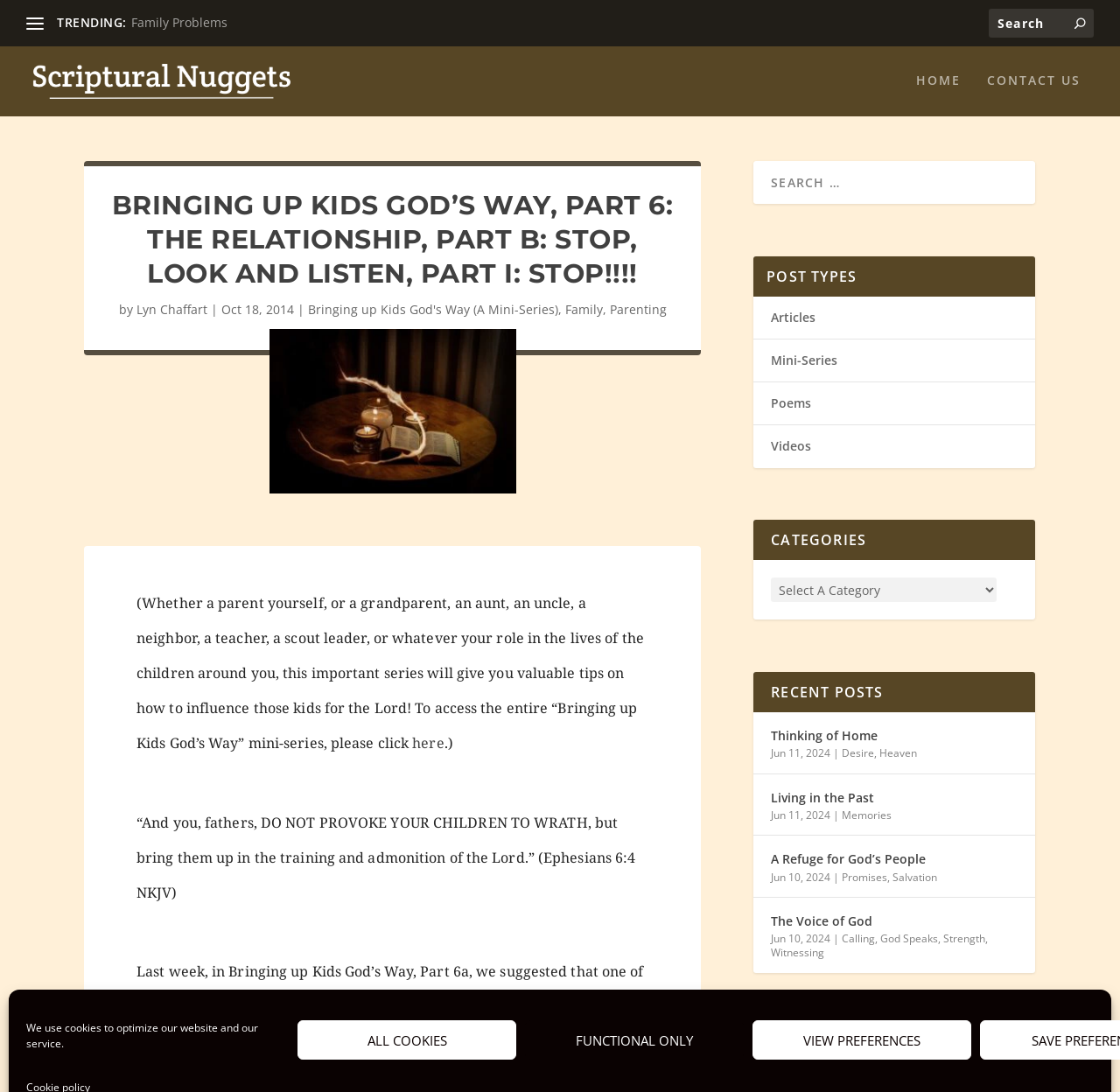Find the bounding box coordinates of the element's region that should be clicked in order to follow the given instruction: "Search for something". The coordinates should consist of four float numbers between 0 and 1, i.e., [left, top, right, bottom].

[0.883, 0.008, 0.977, 0.034]